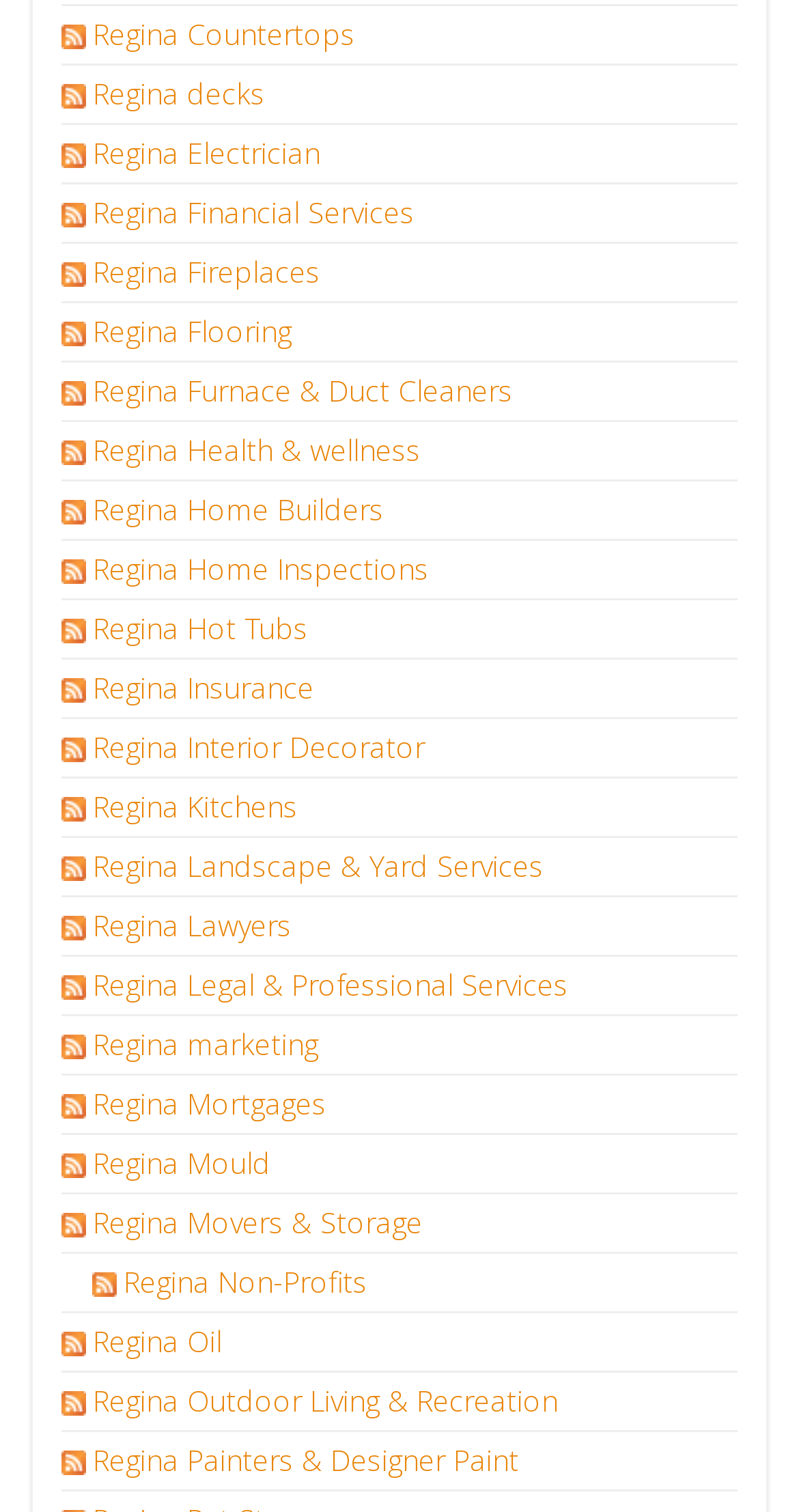Could you highlight the region that needs to be clicked to execute the instruction: "View CCTV Drain Survey"?

None